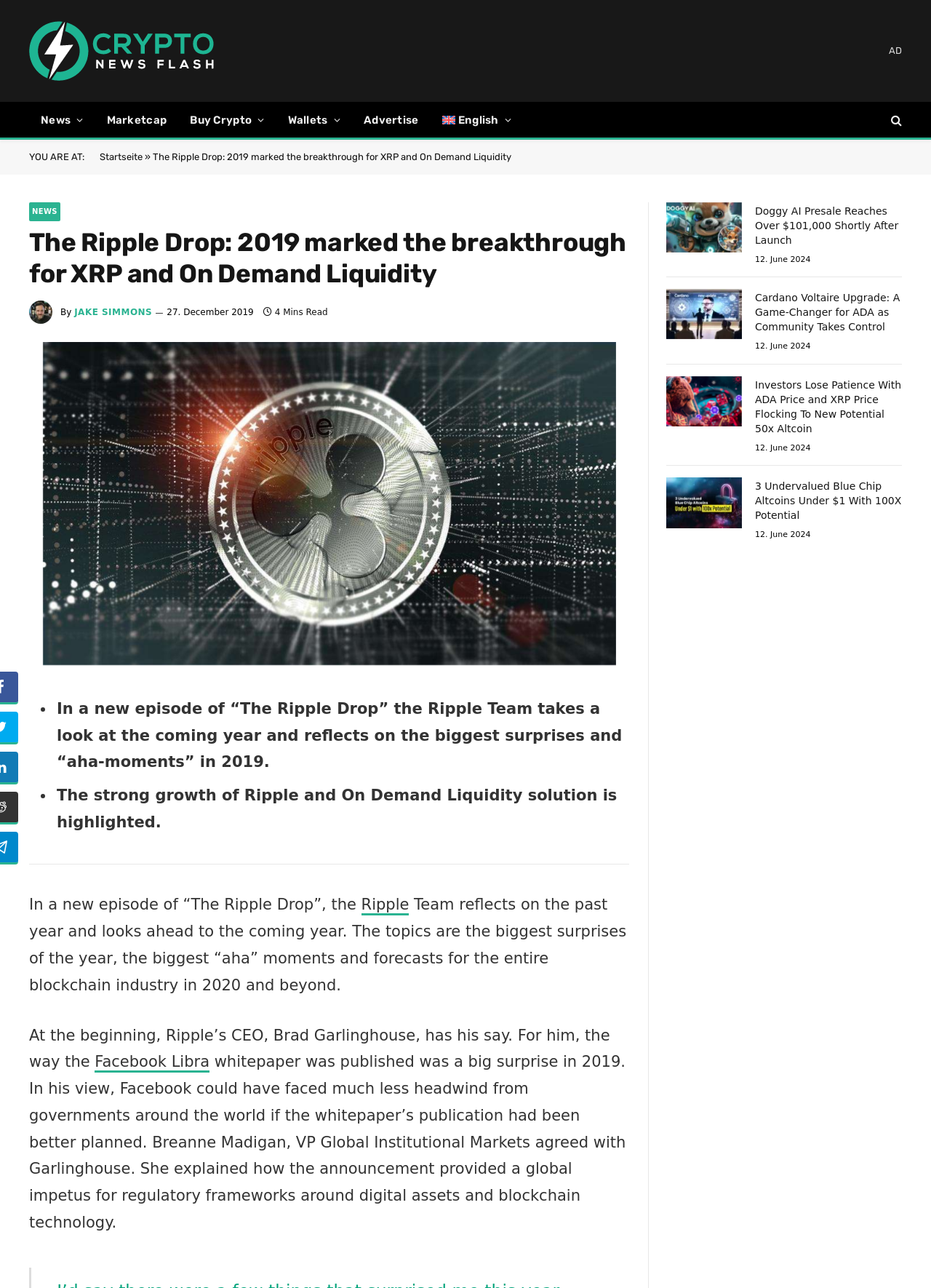What is the name of the podcast? Refer to the image and provide a one-word or short phrase answer.

The Ripple Drop